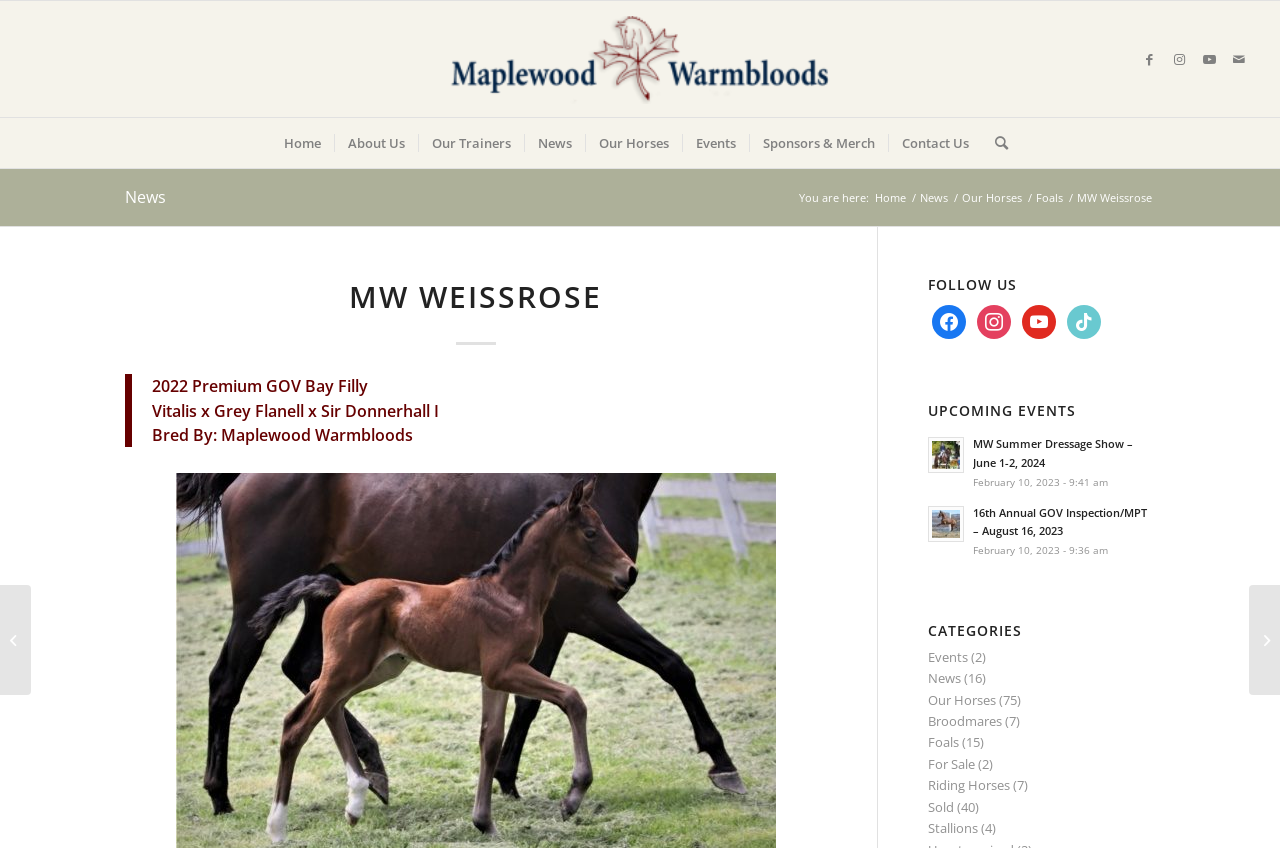What is the date of the upcoming event?
Answer briefly with a single word or phrase based on the image.

June 1-2, 2024